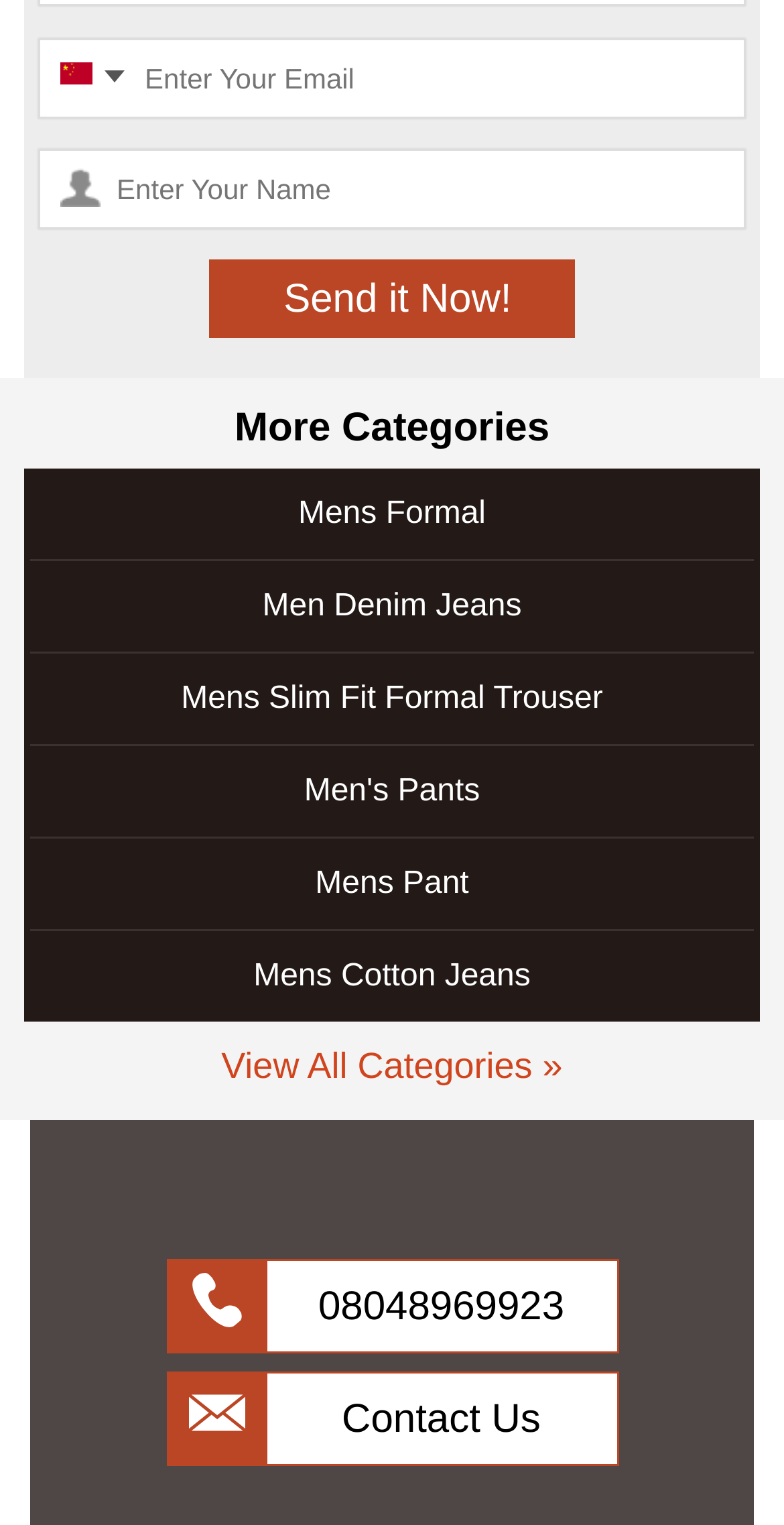What is the last link on the webpage?
Please utilize the information in the image to give a detailed response to the question.

The last link on the webpage is 'Contact Us' which is indicated by the OCR text of the link element.